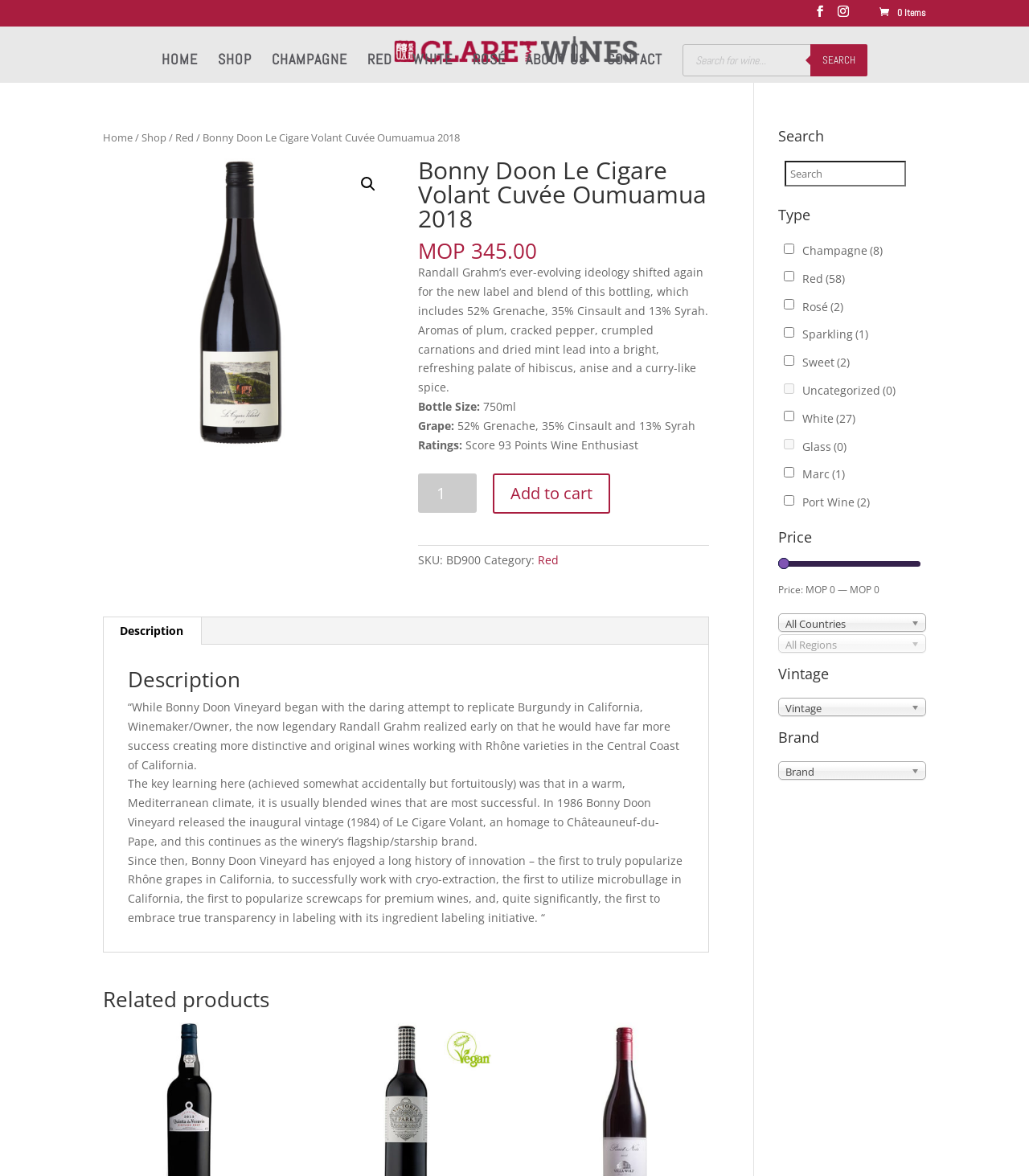Locate the bounding box coordinates of the element that should be clicked to fulfill the instruction: "Add to cart".

[0.479, 0.403, 0.593, 0.437]